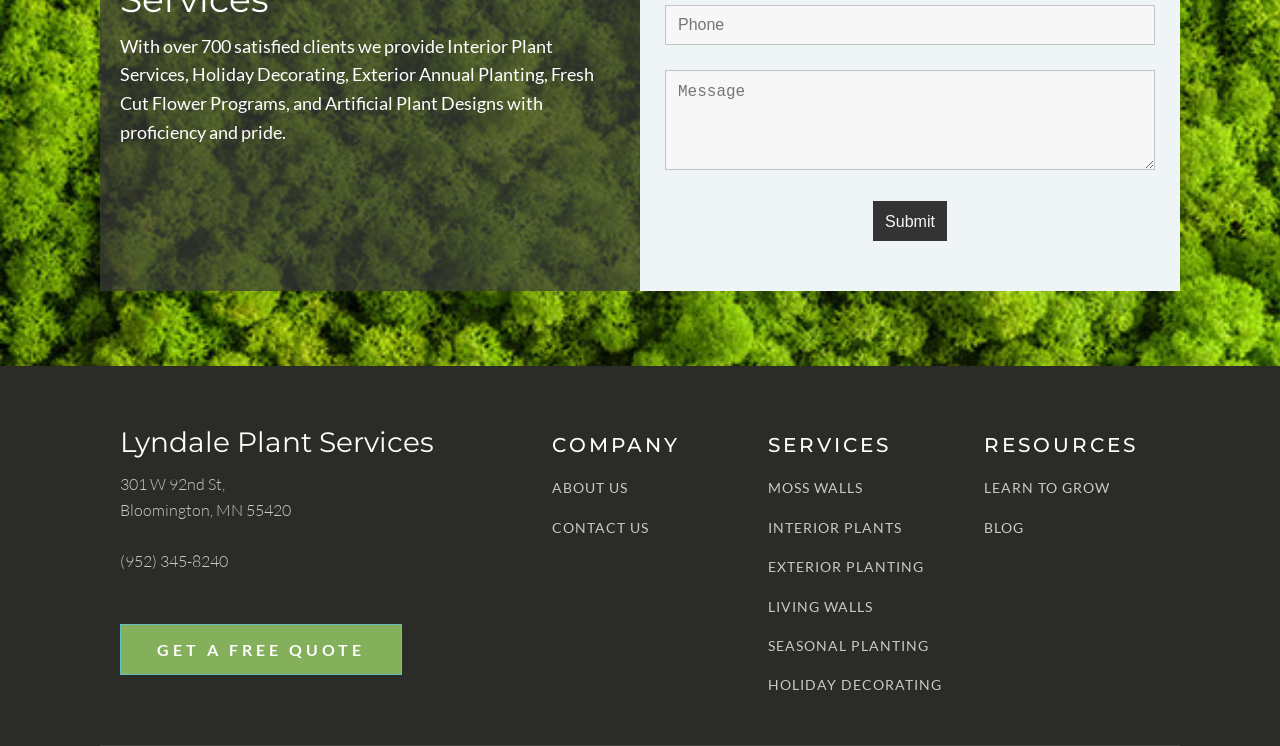Determine the bounding box coordinates of the clickable region to execute the instruction: "submit the form". The coordinates should be four float numbers between 0 and 1, denoted as [left, top, right, bottom].

[0.682, 0.27, 0.74, 0.324]